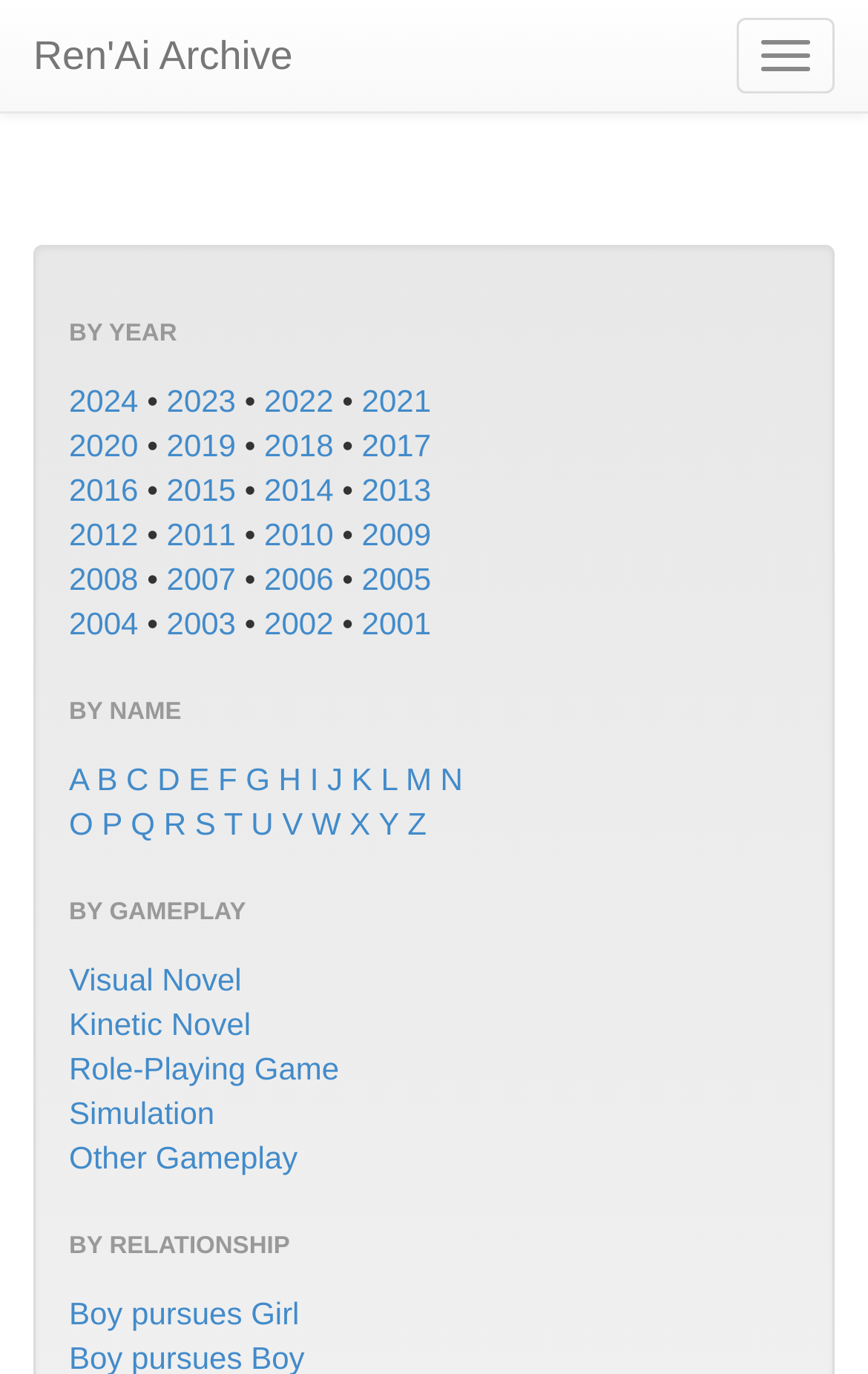Please identify the bounding box coordinates of where to click in order to follow the instruction: "Browse 2024 archives".

[0.079, 0.279, 0.159, 0.305]